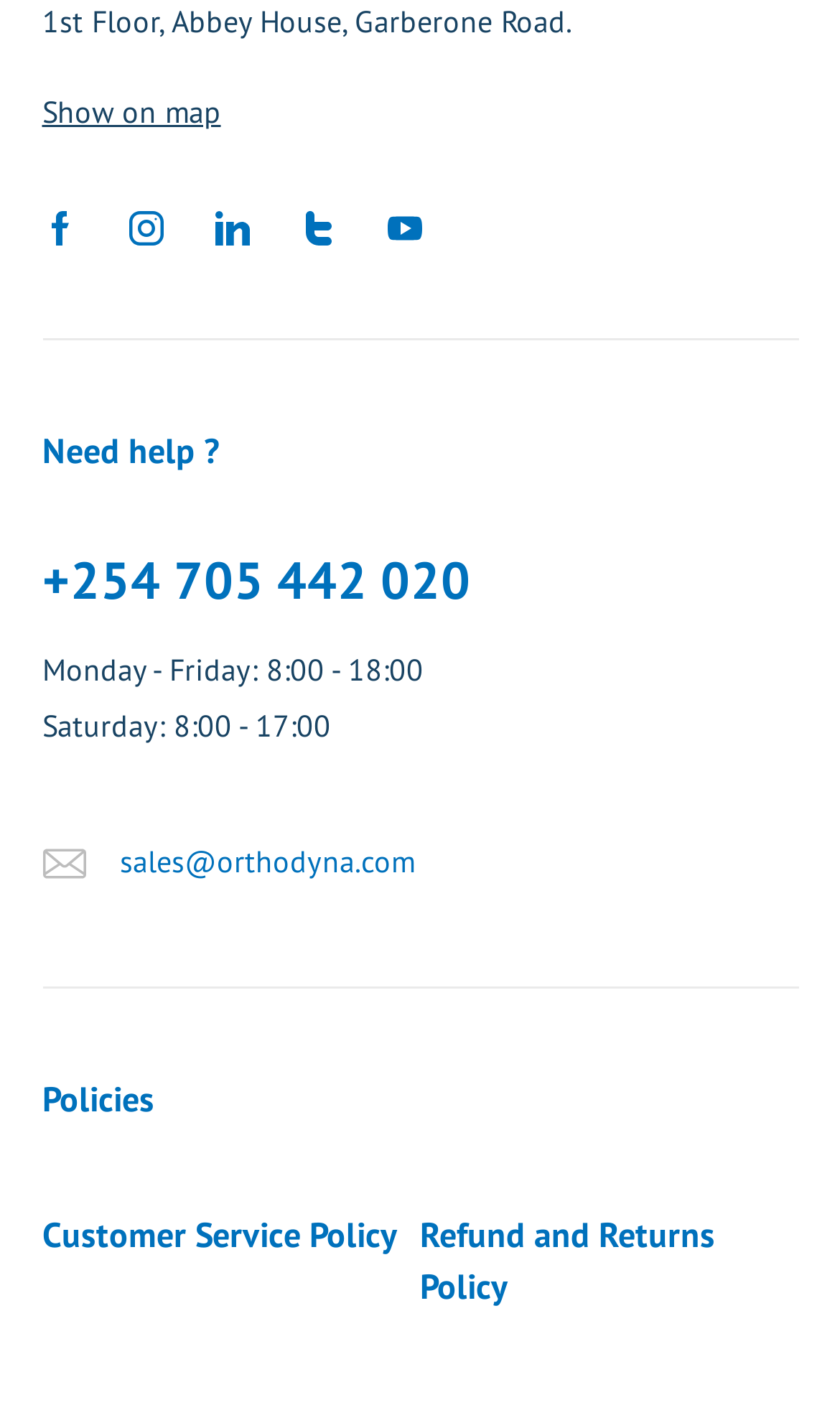Specify the bounding box coordinates of the element's region that should be clicked to achieve the following instruction: "Visit the Facebook page". The bounding box coordinates consist of four float numbers between 0 and 1, in the format [left, top, right, bottom].

[0.029, 0.136, 0.112, 0.185]